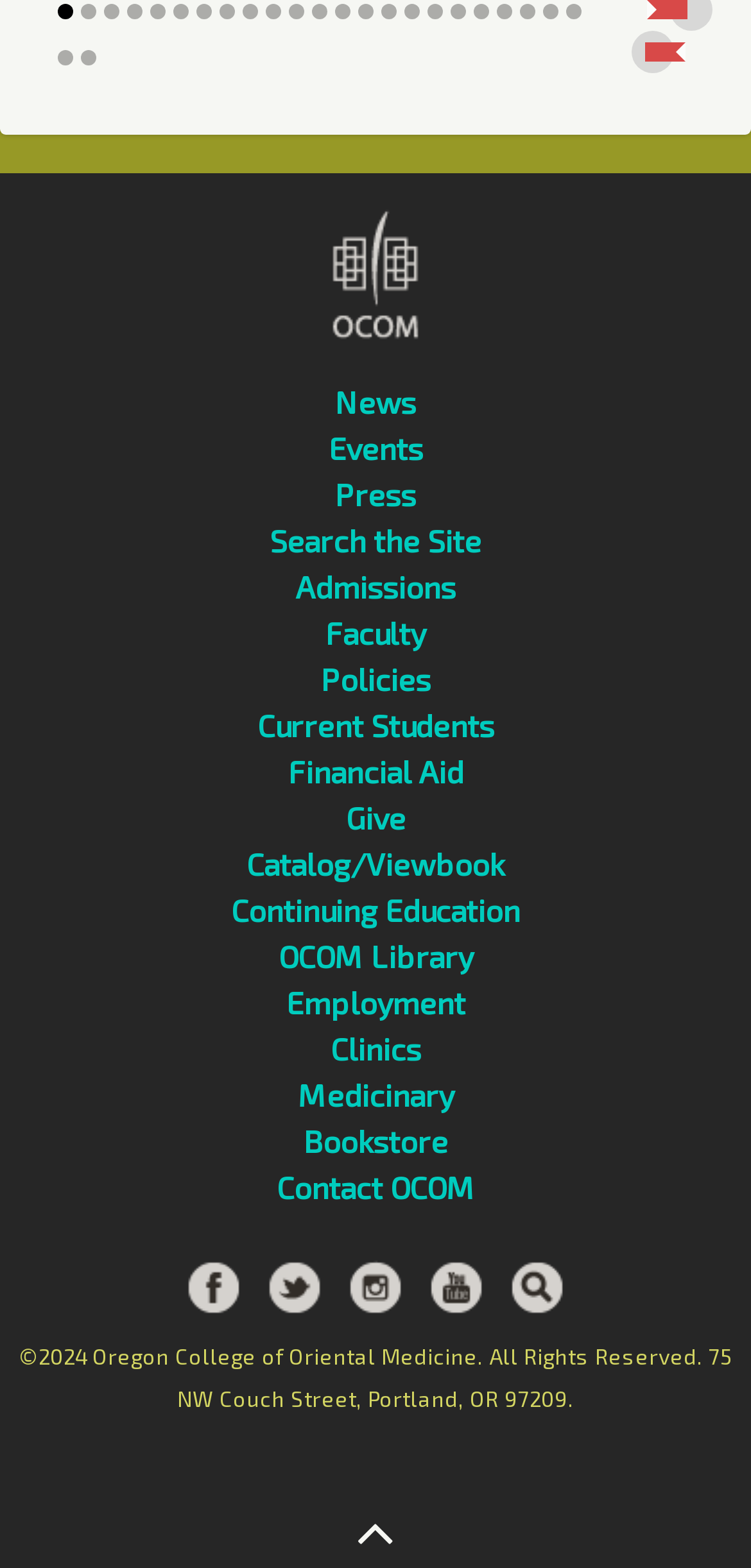Answer in one word or a short phrase: 
What is the last link in the footer section?

Contact OCOM